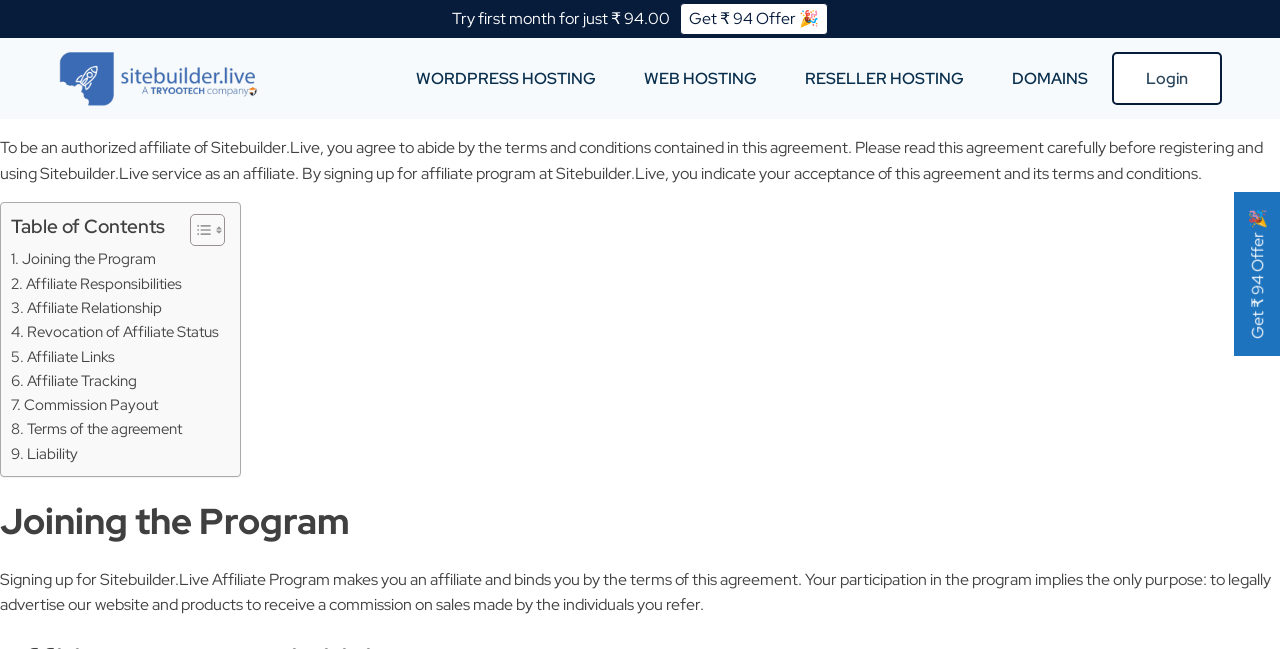Please specify the bounding box coordinates of the clickable section necessary to execute the following command: "Check out 'GetResponse Inc'".

None